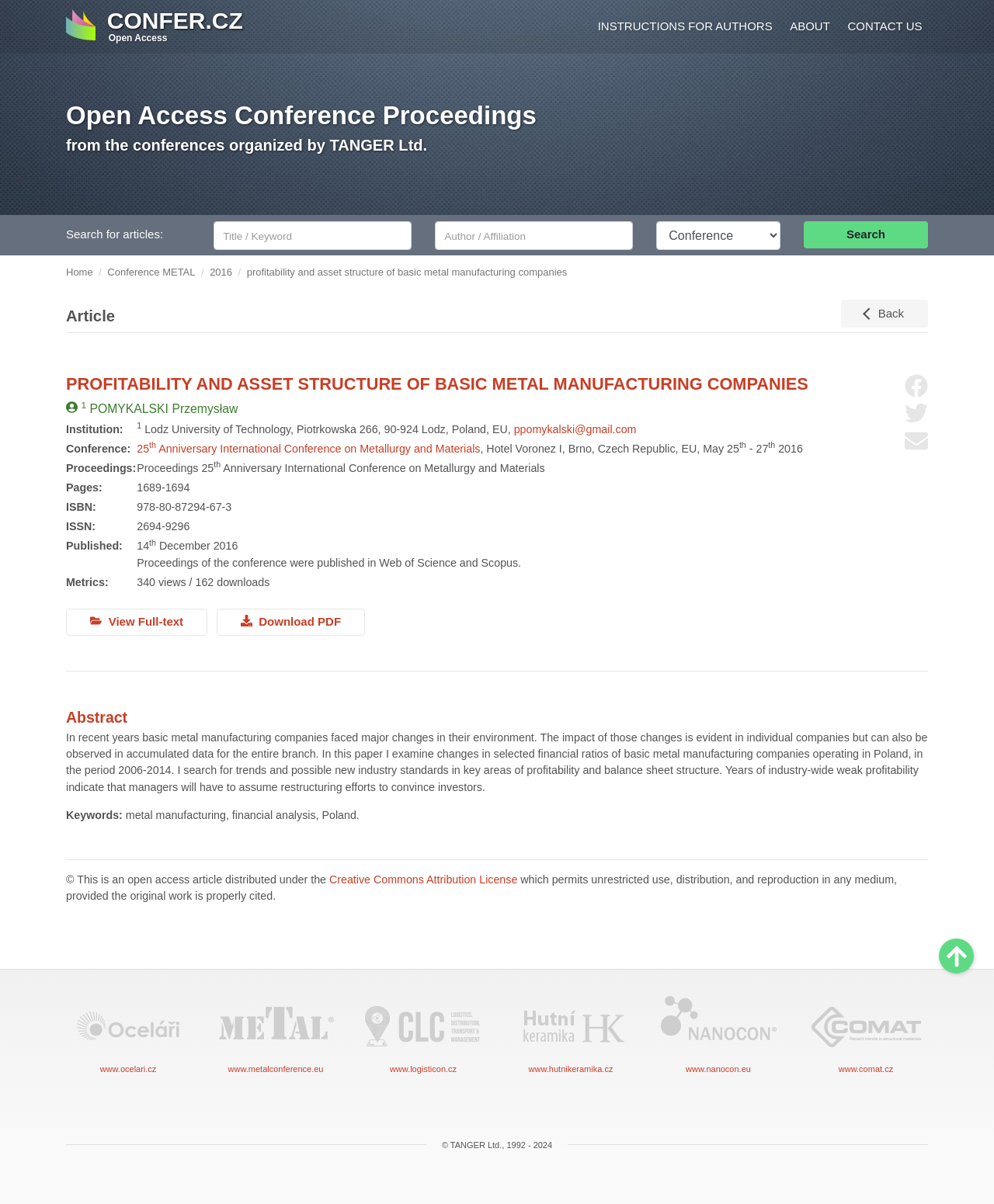Bounding box coordinates are specified in the format (top-left x, top-left y, bottom-right x, bottom-right y). All values are floating point numbers bounded between 0 and 1. Please provide the bounding box coordinate of the region this sentence describes: Contact us

[0.841, 0.01, 0.934, 0.034]